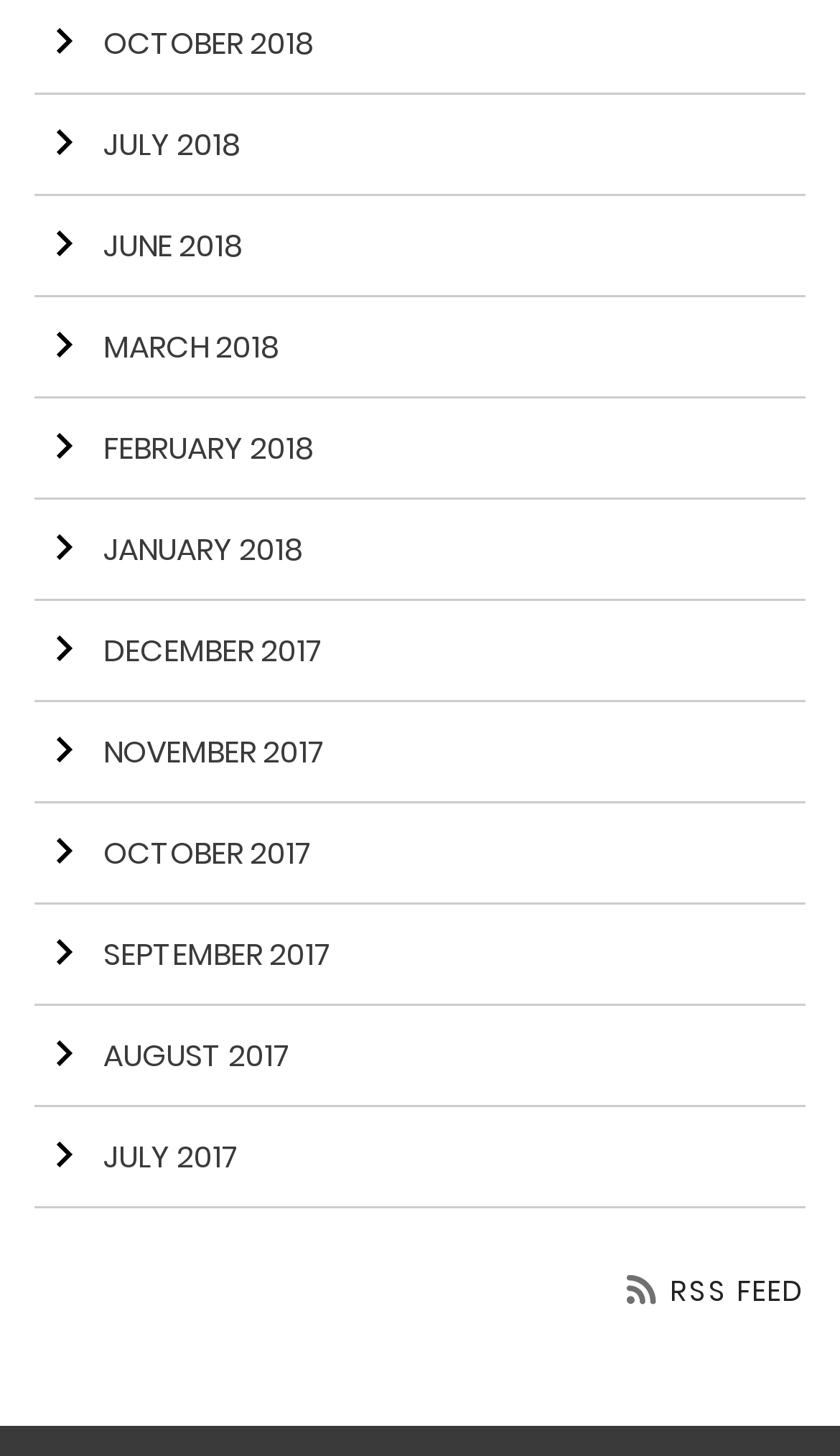Locate the bounding box coordinates of the element that needs to be clicked to carry out the instruction: "View January 2018 archives". The coordinates should be given as four float numbers ranging from 0 to 1, i.e., [left, top, right, bottom].

[0.041, 0.343, 0.959, 0.413]